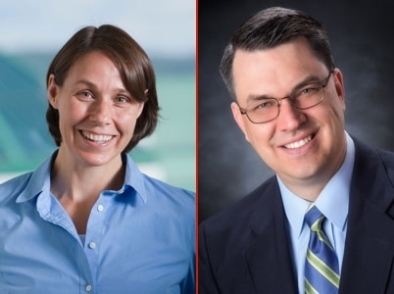Answer the question using only one word or a concise phrase: What is Dr. Tait Stevens' demeanor?

Professional and confident